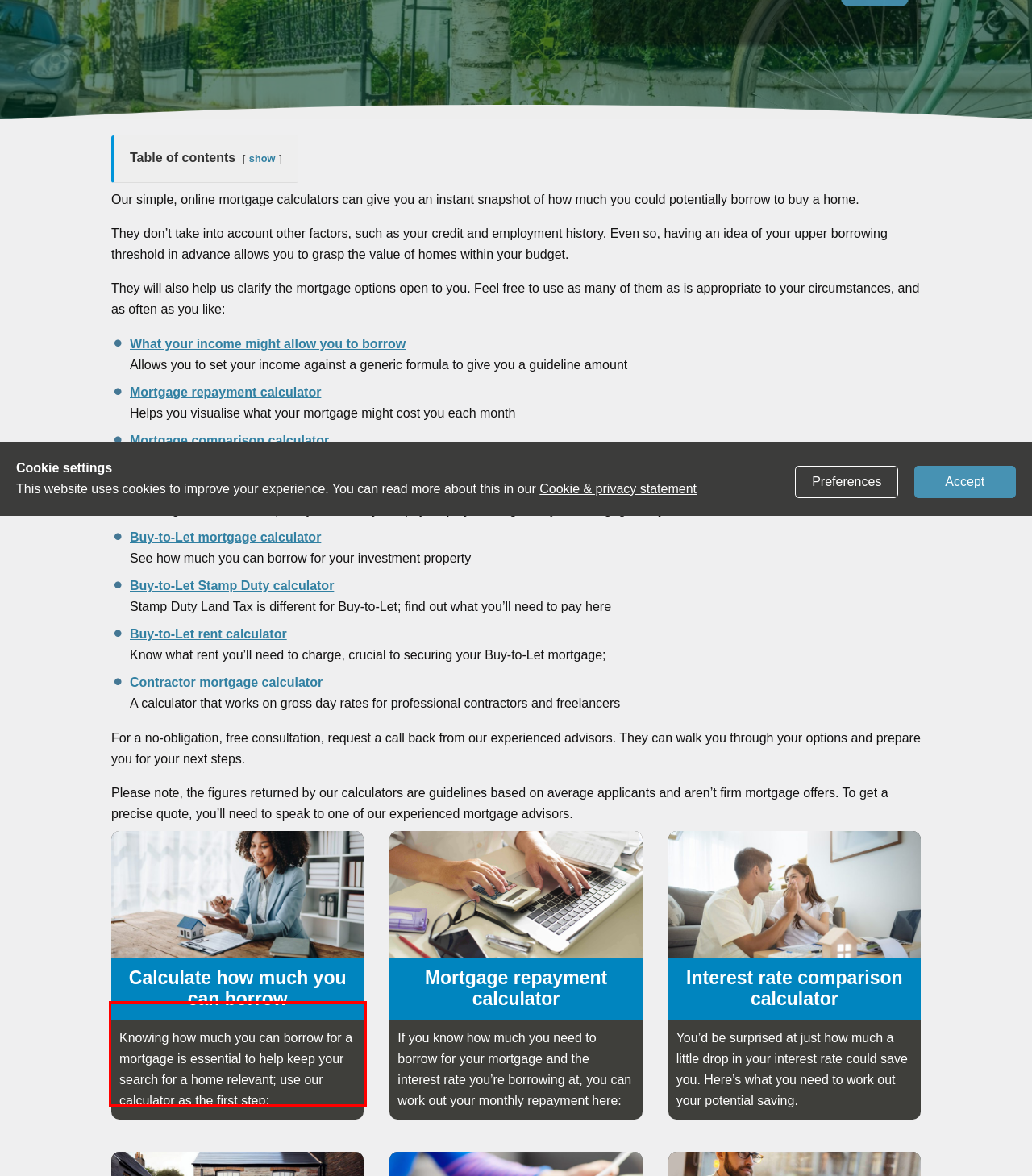You are provided with a screenshot of a webpage that includes a red bounding box. Extract and generate the text content found within the red bounding box.

Knowing how much you can borrow for a mortgage is essential to help keep your search for a home relevant; use our calculator as the first step: